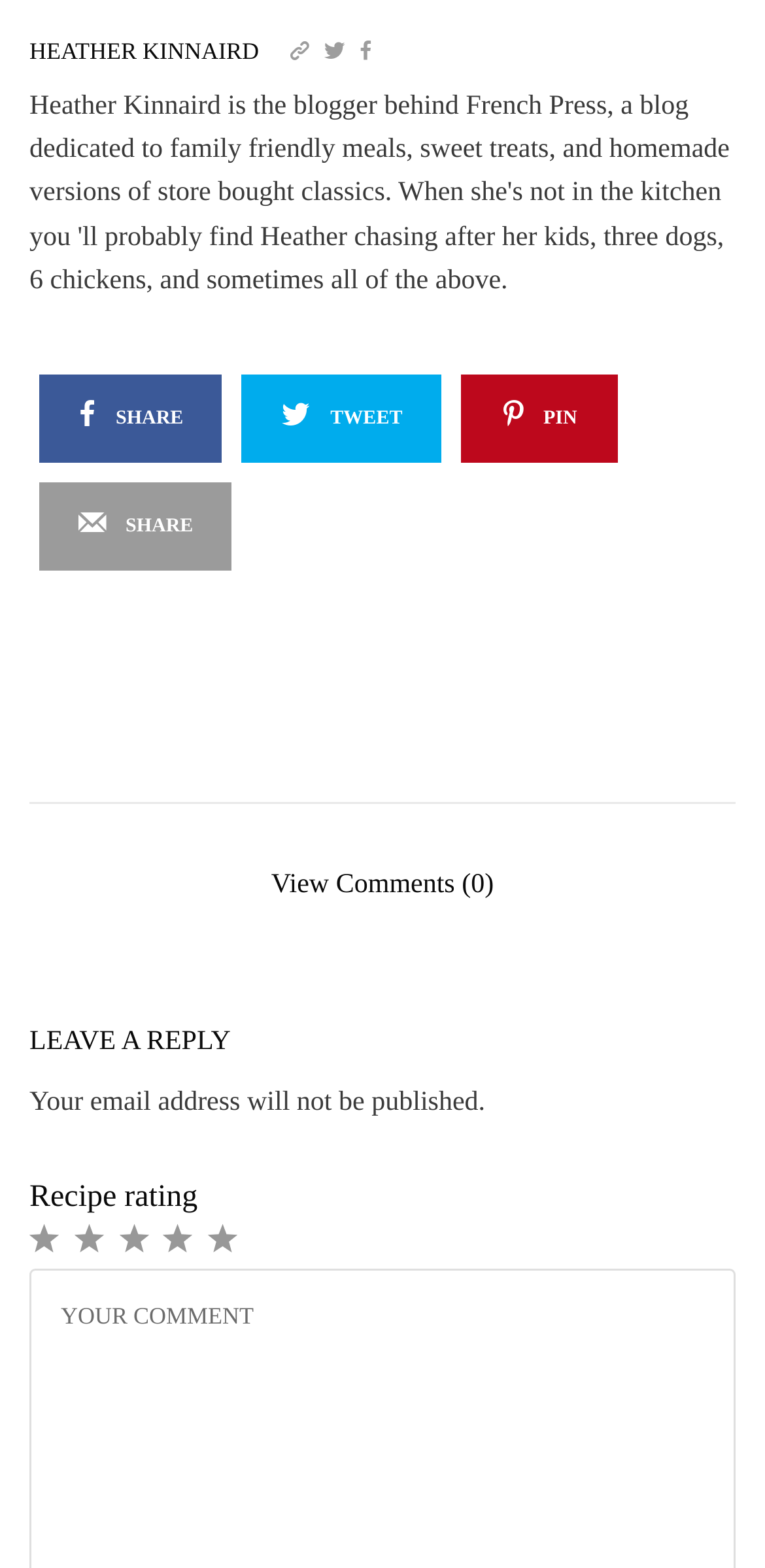What is the current number of comments?
Using the details from the image, give an elaborate explanation to answer the question.

The text 'View Comments (0)' suggests that there are currently no comments on the recipe.